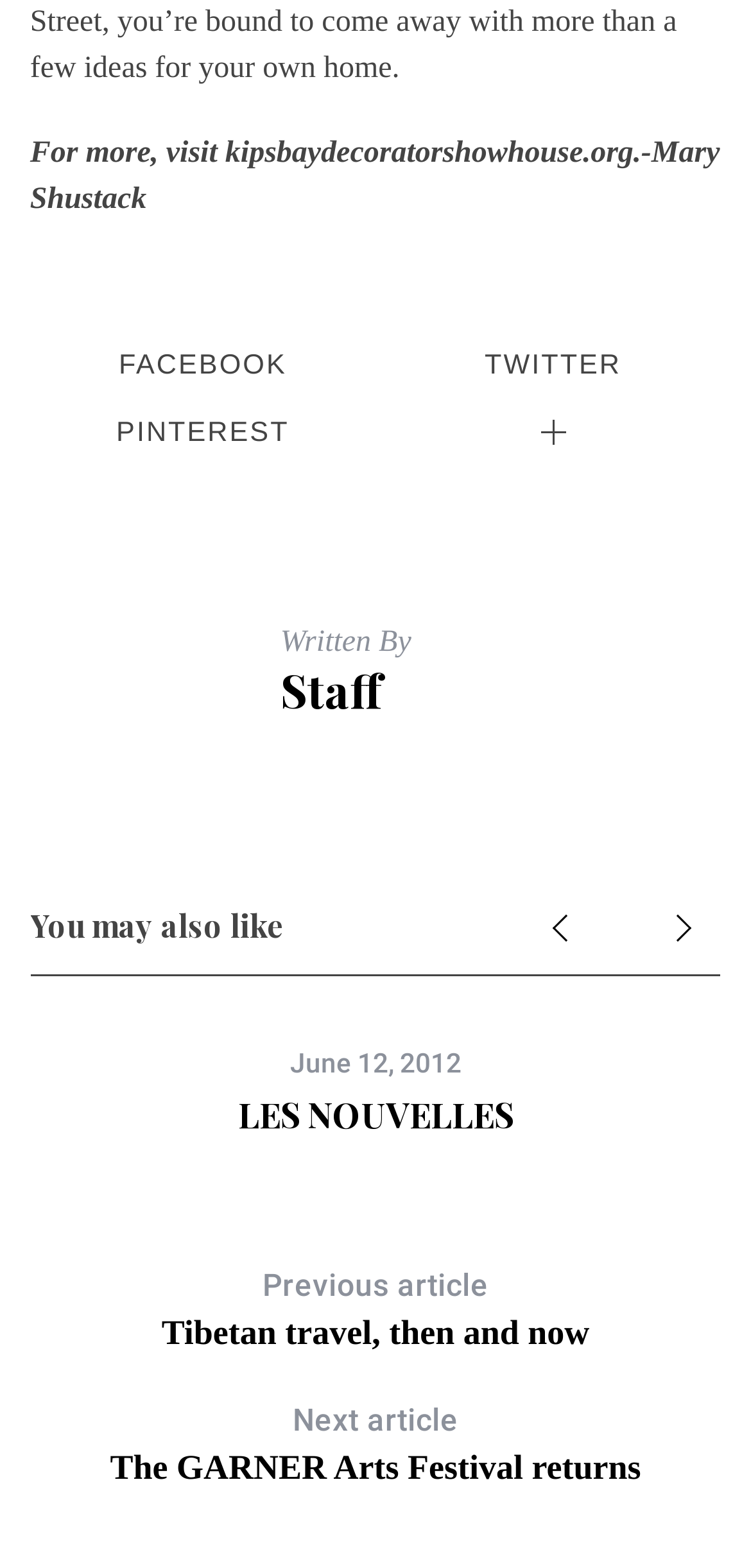Please specify the bounding box coordinates of the clickable section necessary to execute the following command: "Click on Home".

None